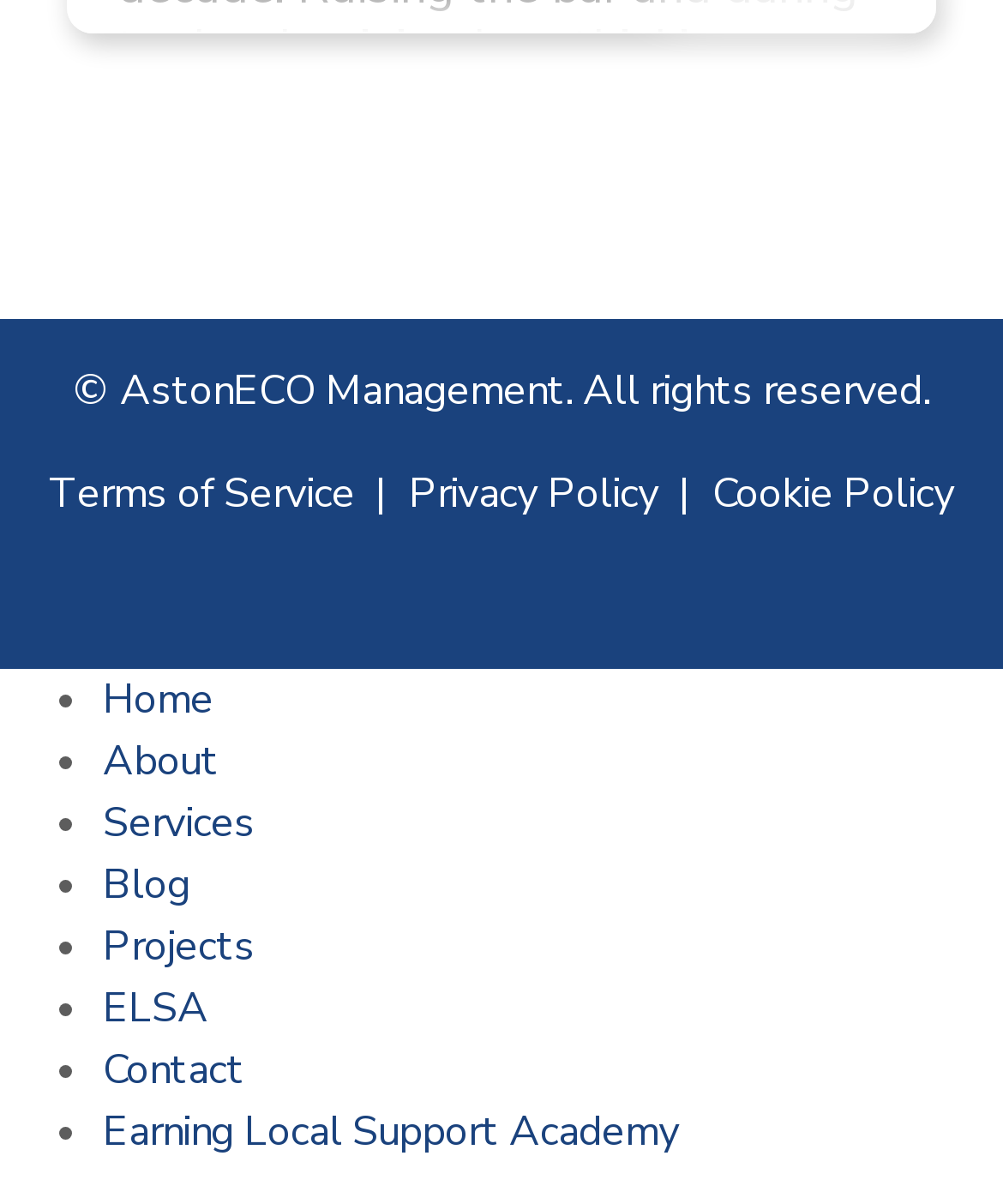Identify and provide the bounding box for the element described by: "title="Search"".

None